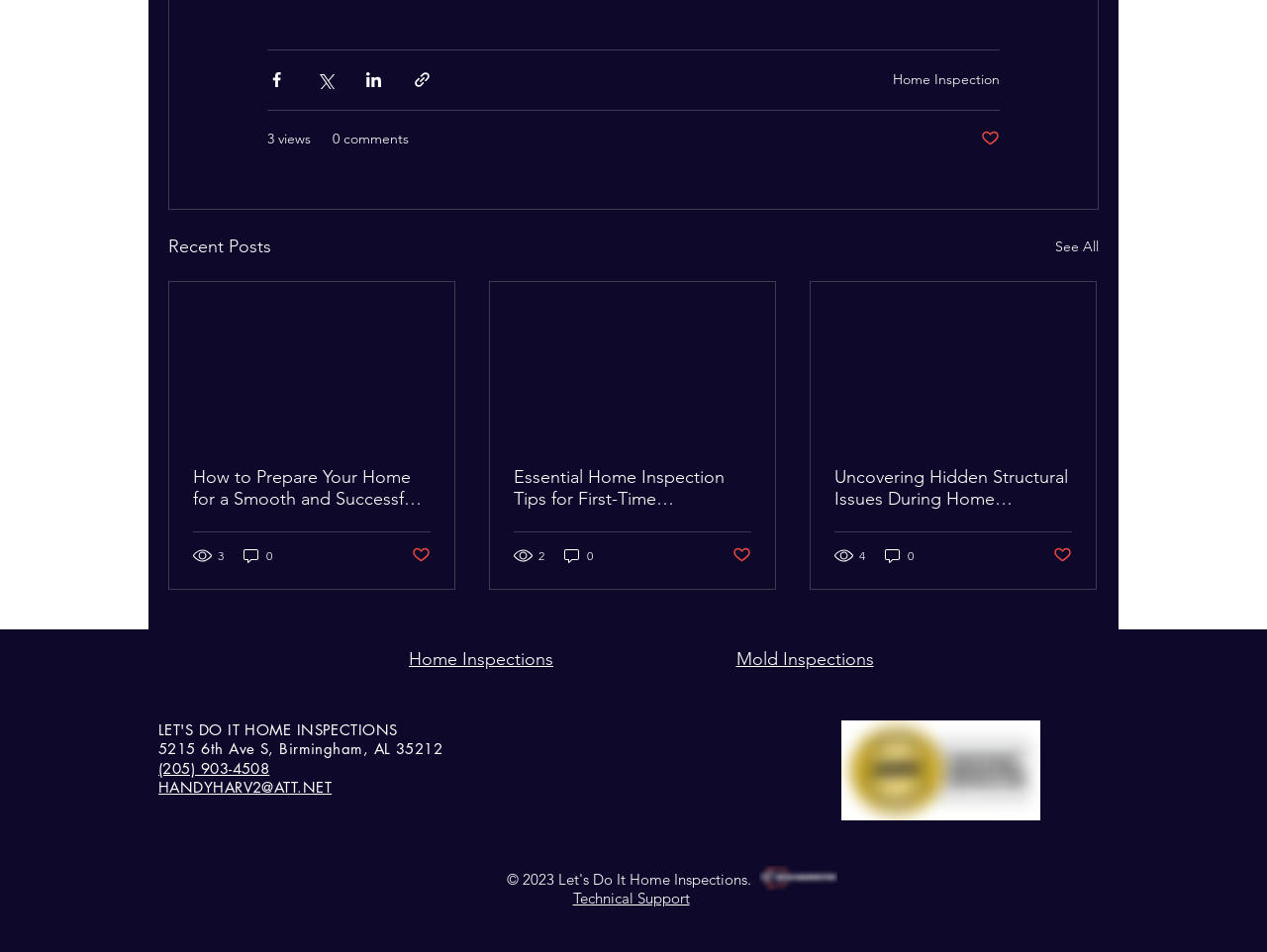Locate the bounding box coordinates of the element that should be clicked to fulfill the instruction: "Share via Facebook".

[0.211, 0.074, 0.226, 0.094]